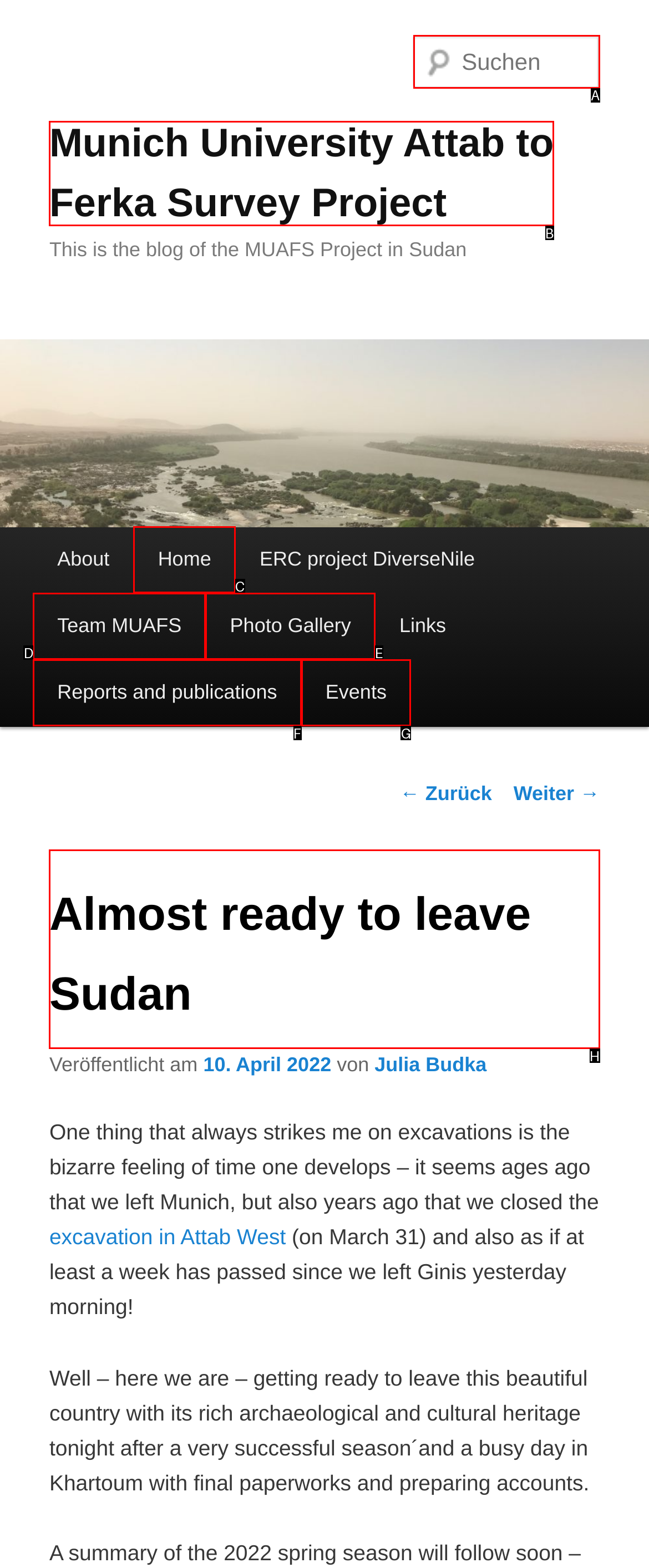Select the appropriate HTML element to click on to finish the task: visit Facebook.
Answer with the letter corresponding to the selected option.

None